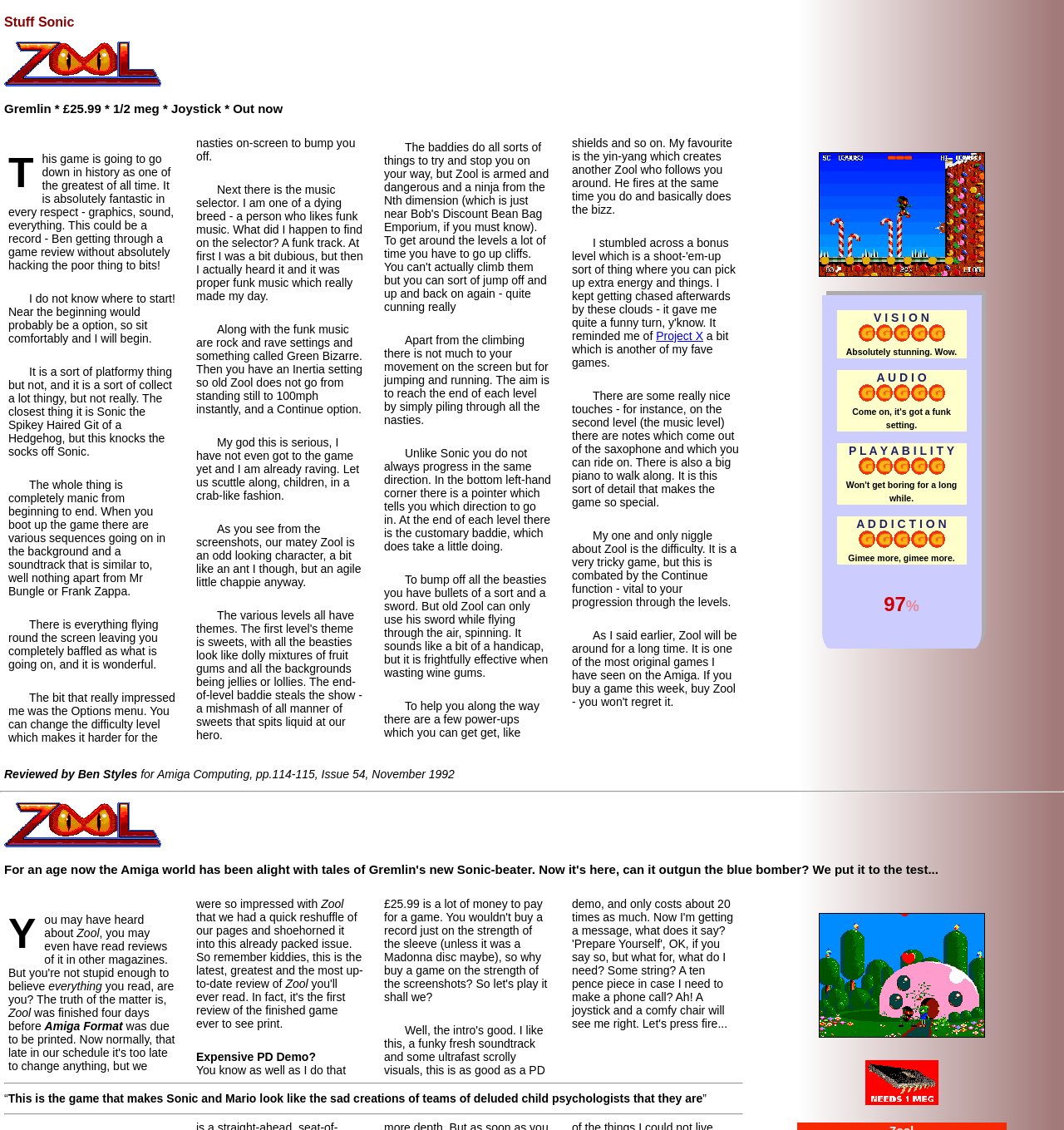Answer the following inquiry with a single word or phrase:
How many levels are mentioned in the review?

2